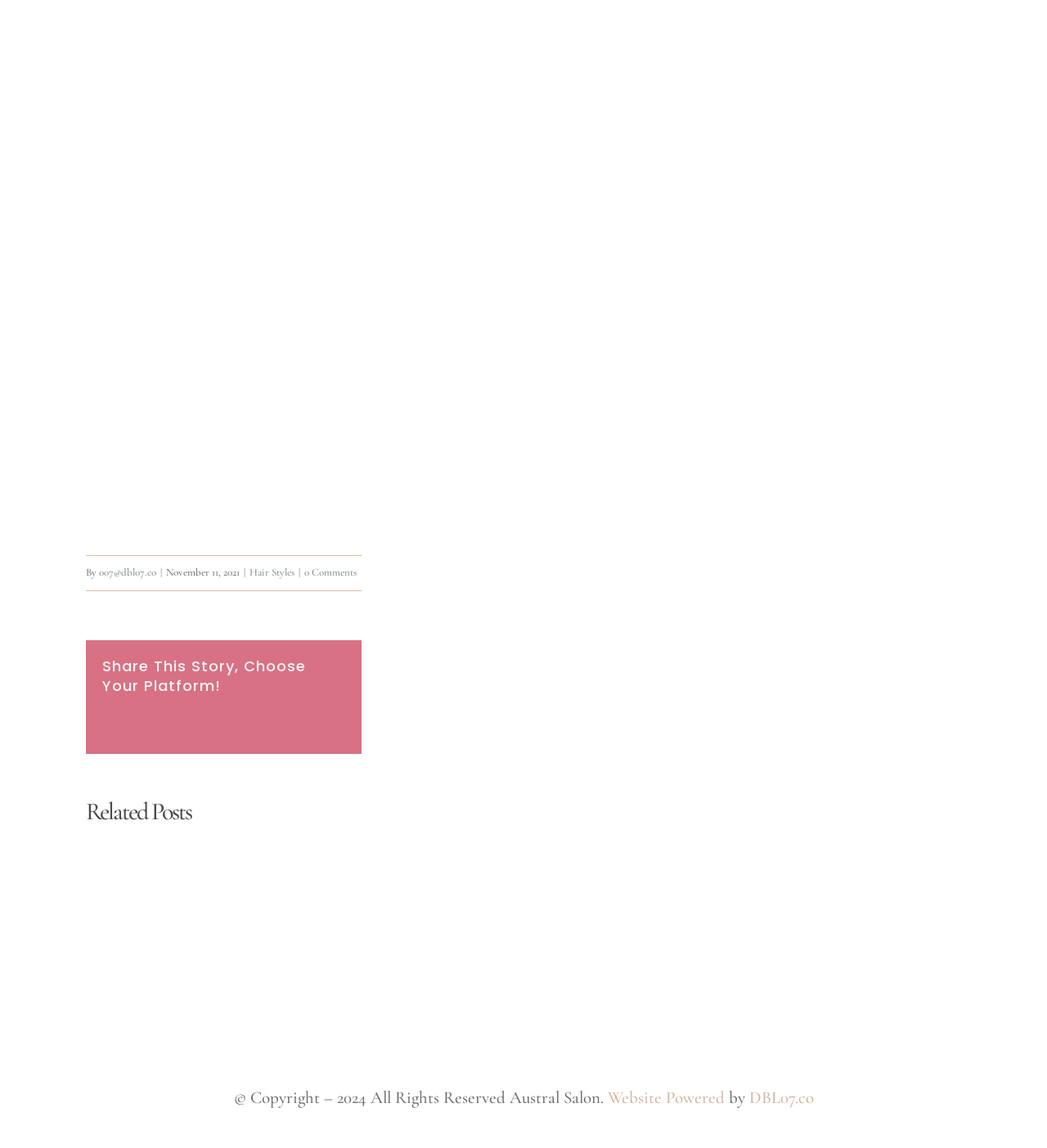Given the webpage screenshot and the description, determine the bounding box coordinates (top-left x, top-left y, bottom-right x, bottom-right y) that define the location of the UI element matching this description: Website Powered

[0.58, 0.947, 0.696, 0.965]